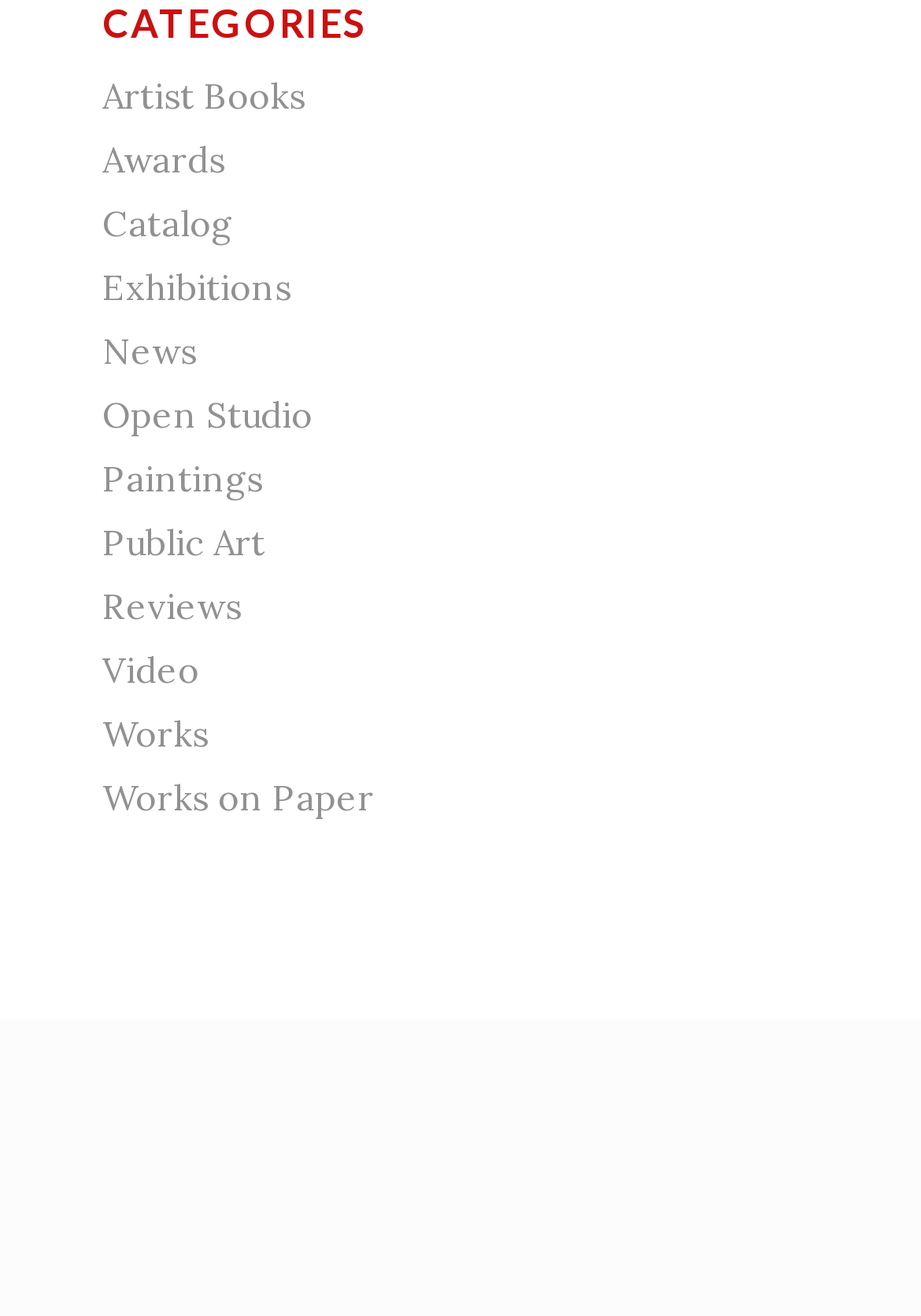Identify the bounding box coordinates for the element that needs to be clicked to fulfill this instruction: "read News". Provide the coordinates in the format of four float numbers between 0 and 1: [left, top, right, bottom].

[0.111, 0.25, 0.213, 0.284]